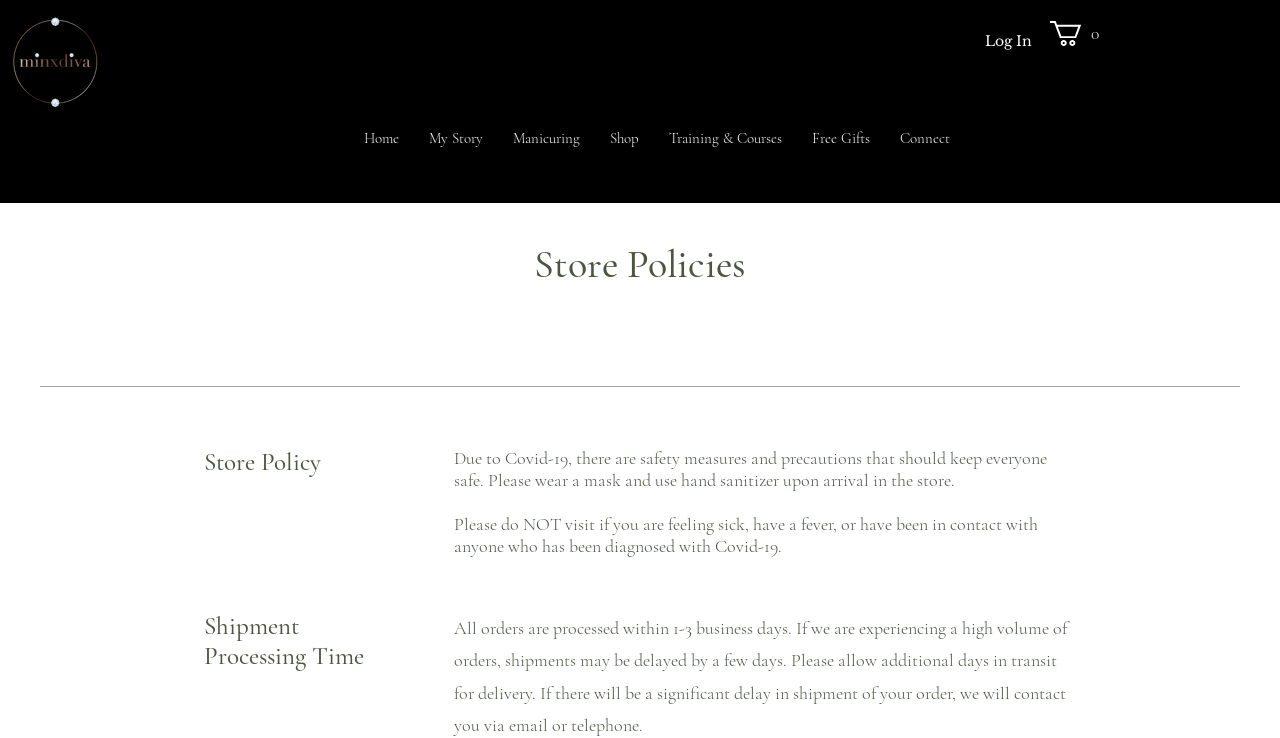Based on the element description Training & Courses, identify the bounding box of the UI element in the given webpage screenshot. The coordinates should be in the format (top-left x, top-left y, bottom-right x, bottom-right y) and must be between 0 and 1.

[0.511, 0.15, 0.622, 0.225]